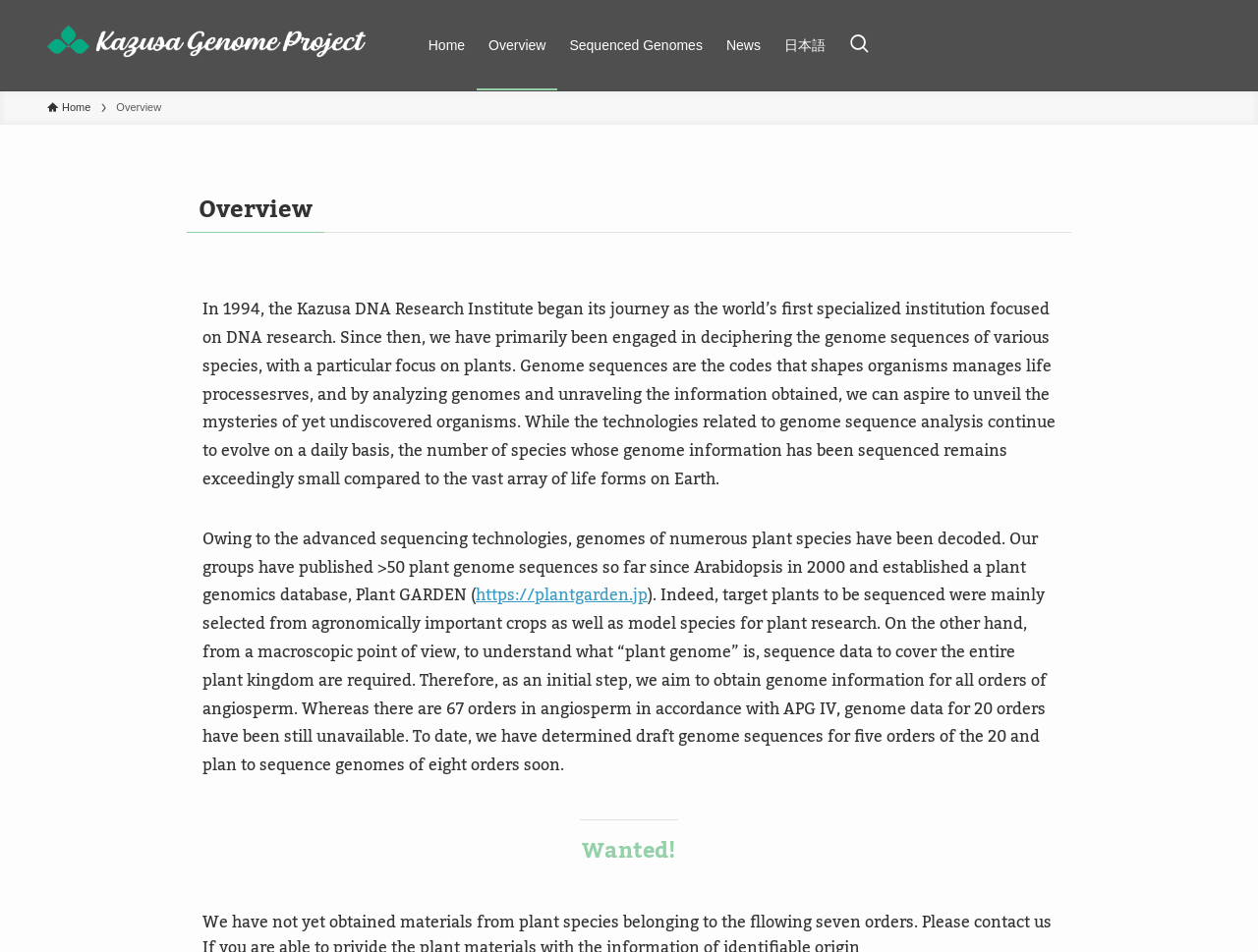Provide a brief response to the question using a single word or phrase: 
How many plant genome sequences have been published by the group?

>50